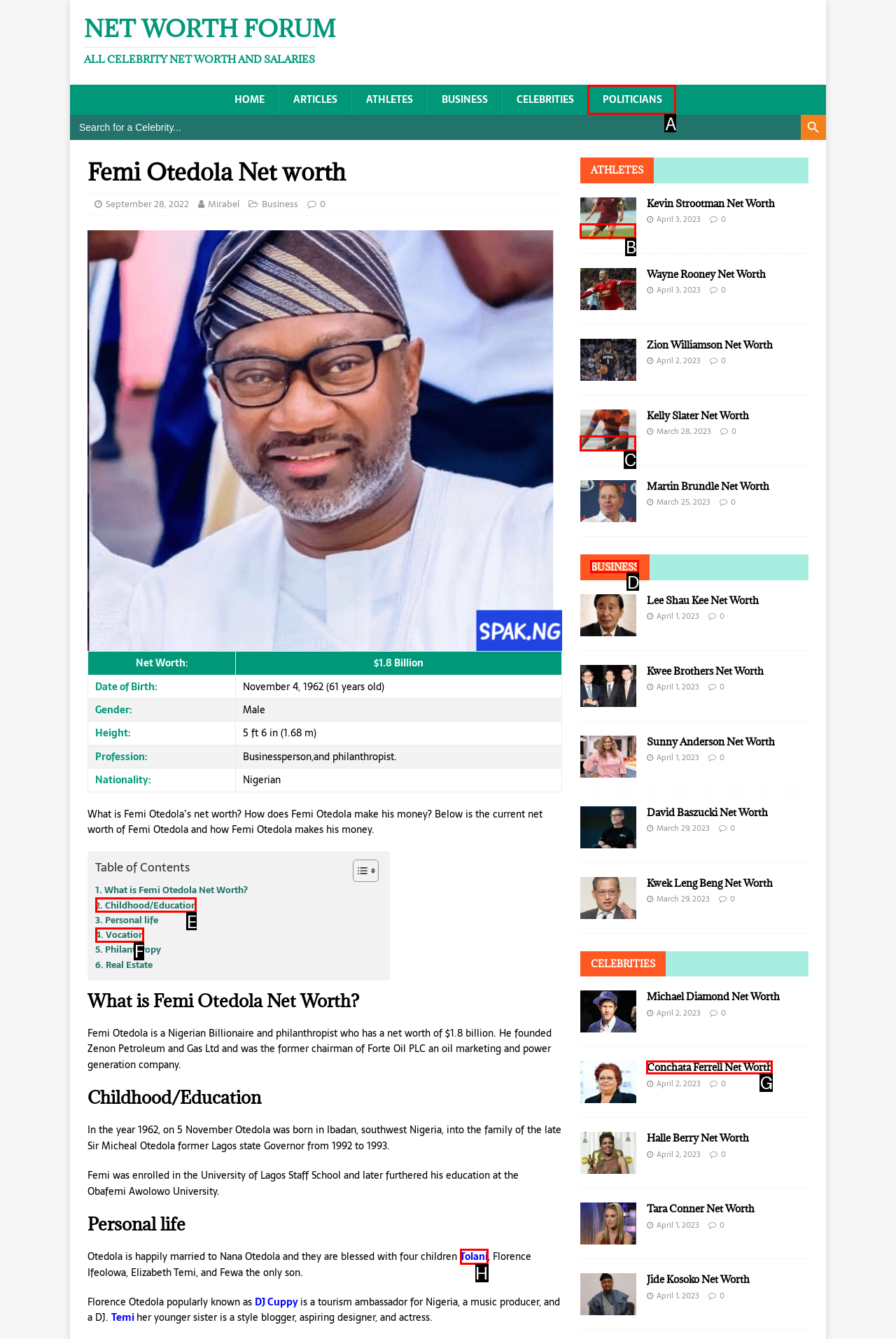Identify the correct UI element to click on to achieve the task: Check Kevin Strootman's net worth. Provide the letter of the appropriate element directly from the available choices.

B